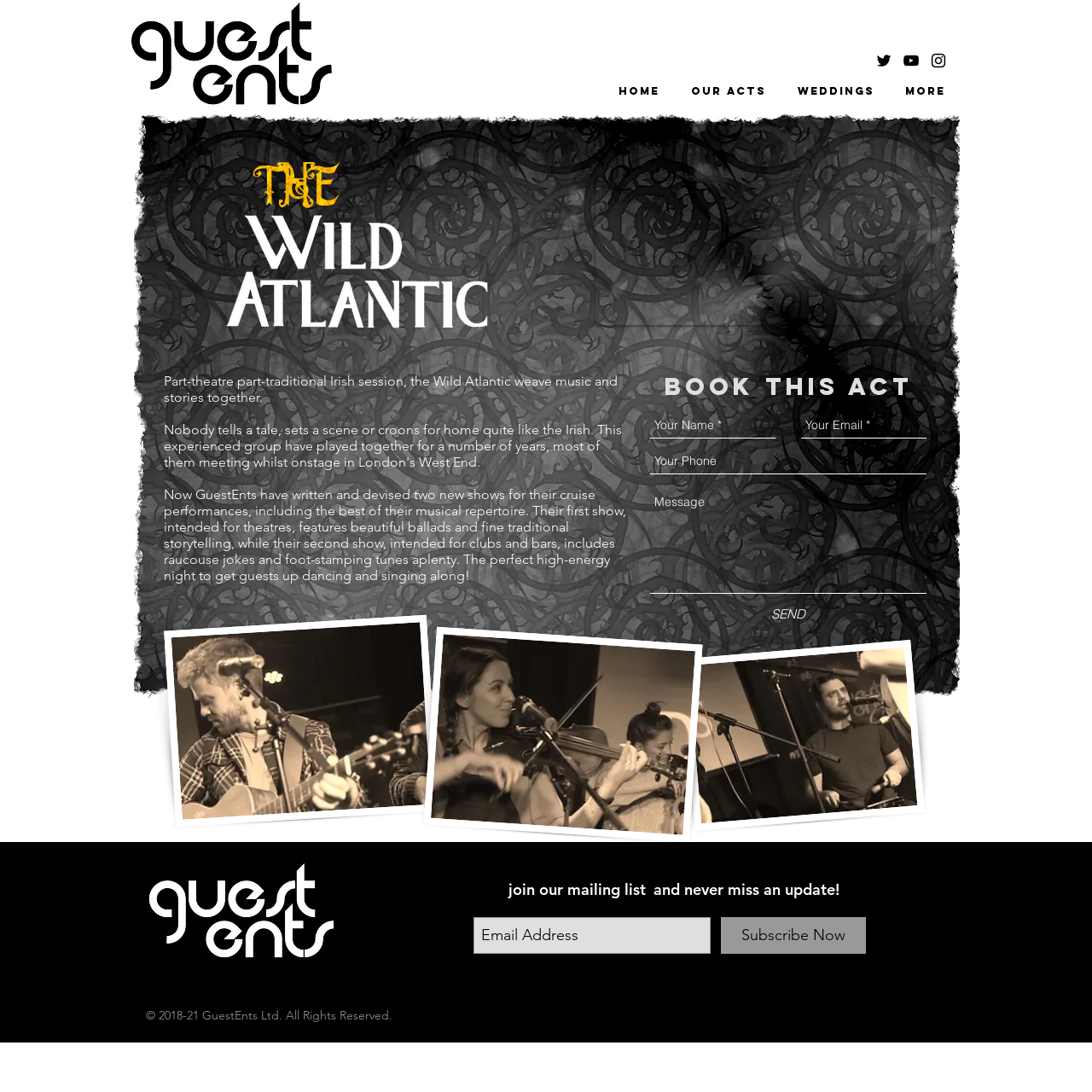What is the purpose of the 'SEND' button?
Examine the image and provide an in-depth answer to the question.

The 'SEND' button is part of a form that appears to be a contact or booking form. The purpose of this button is to submit the form, likely sending the user's input data to the act or the website administrators.